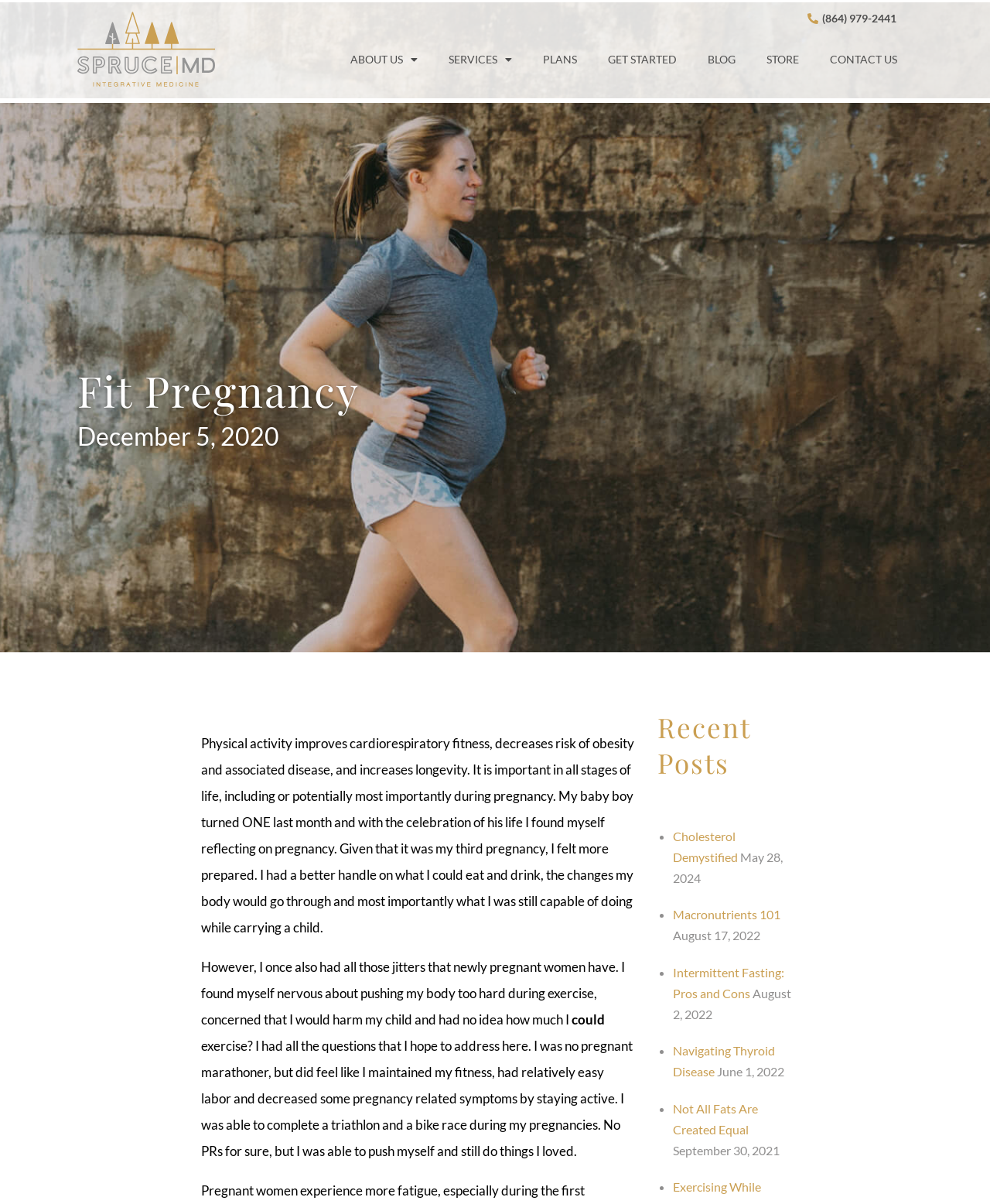Locate the bounding box coordinates of the element I should click to achieve the following instruction: "Click the 'GET STARTED' link".

[0.598, 0.037, 0.699, 0.062]